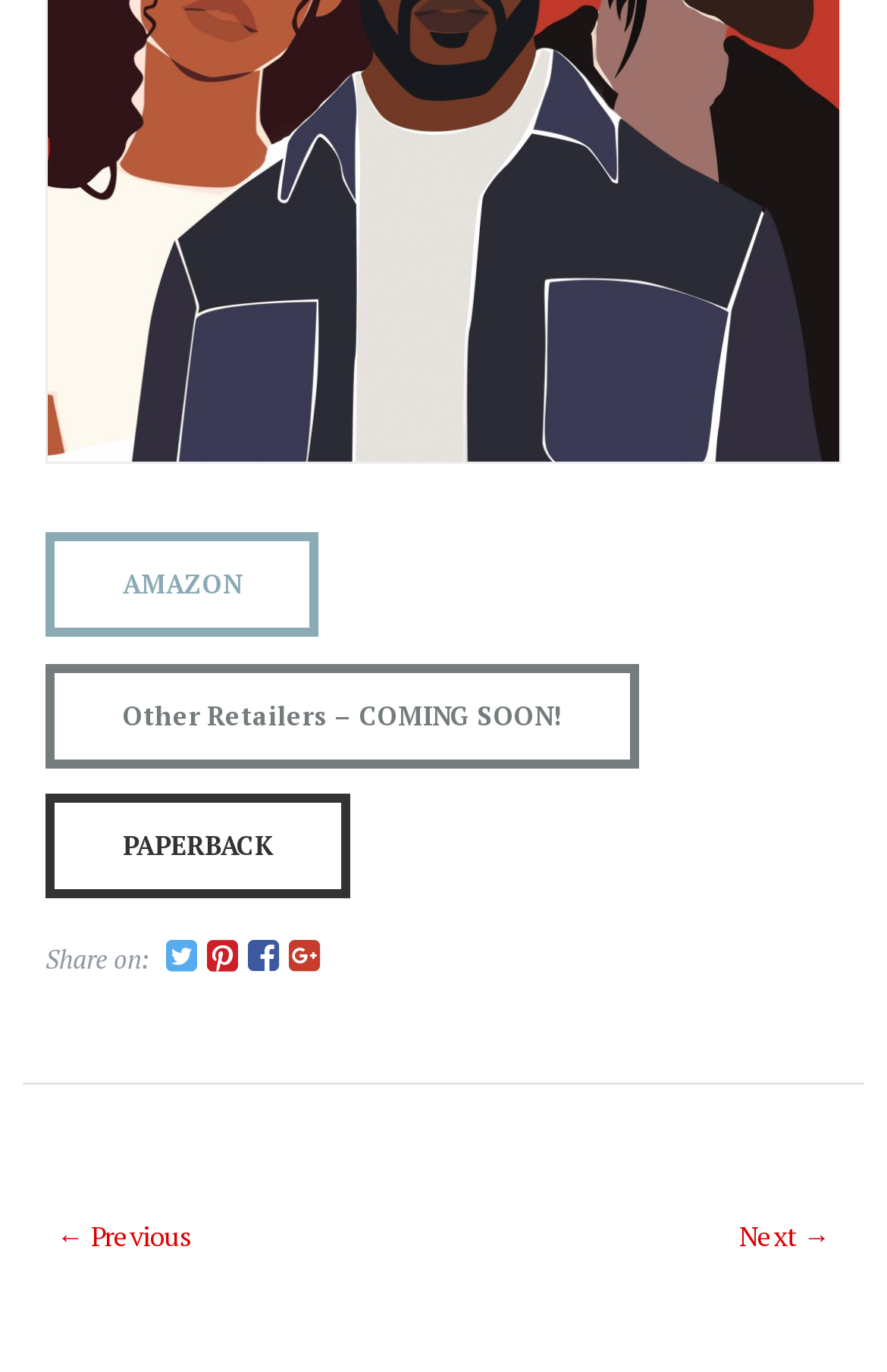Using the description: "Cookie settings", identify the bounding box of the corresponding UI element in the screenshot.

None